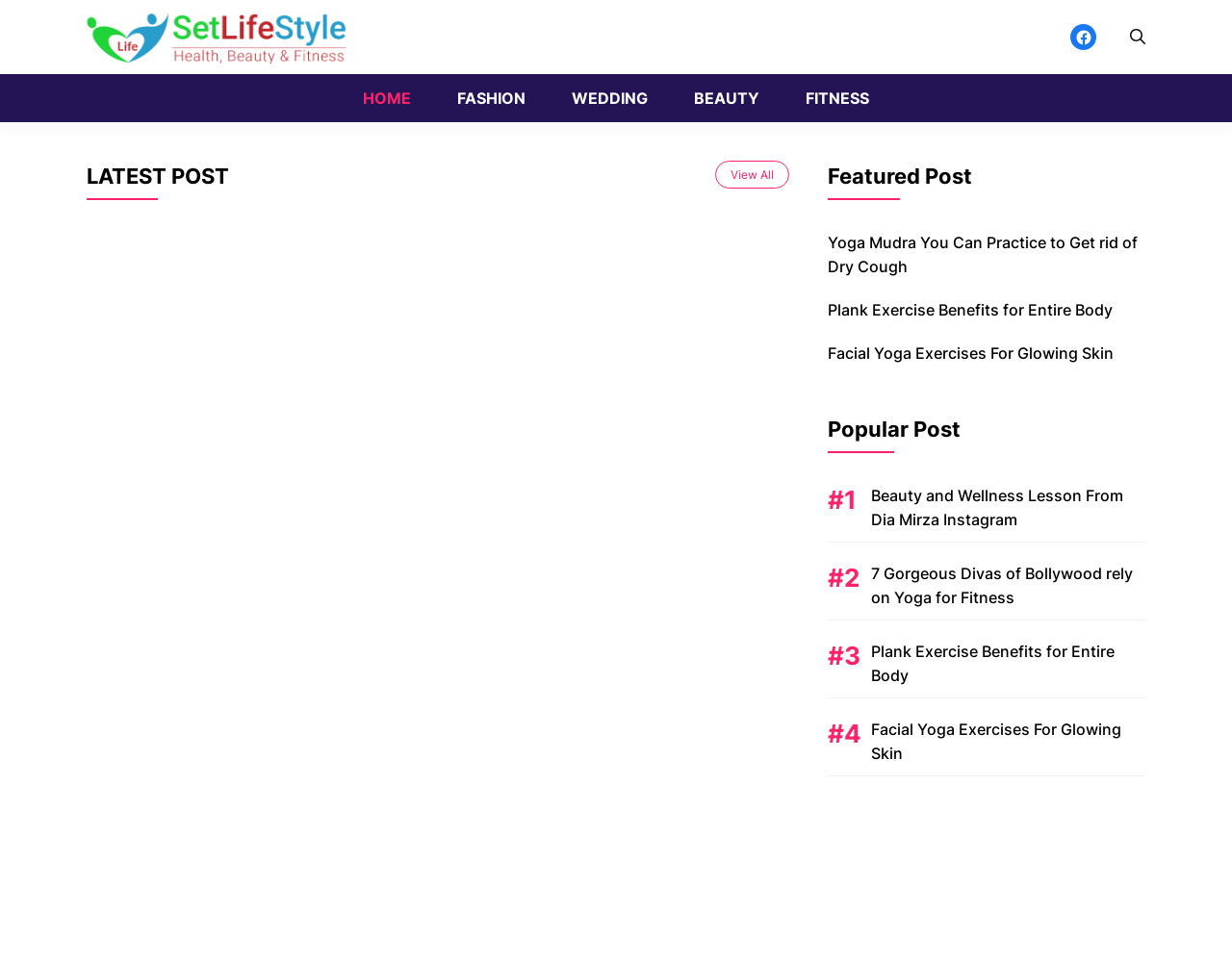What categories are available in the primary navigation?
Examine the screenshot and reply with a single word or phrase.

HOME, FASHION, WEDDING, BEAUTY, FITNESS